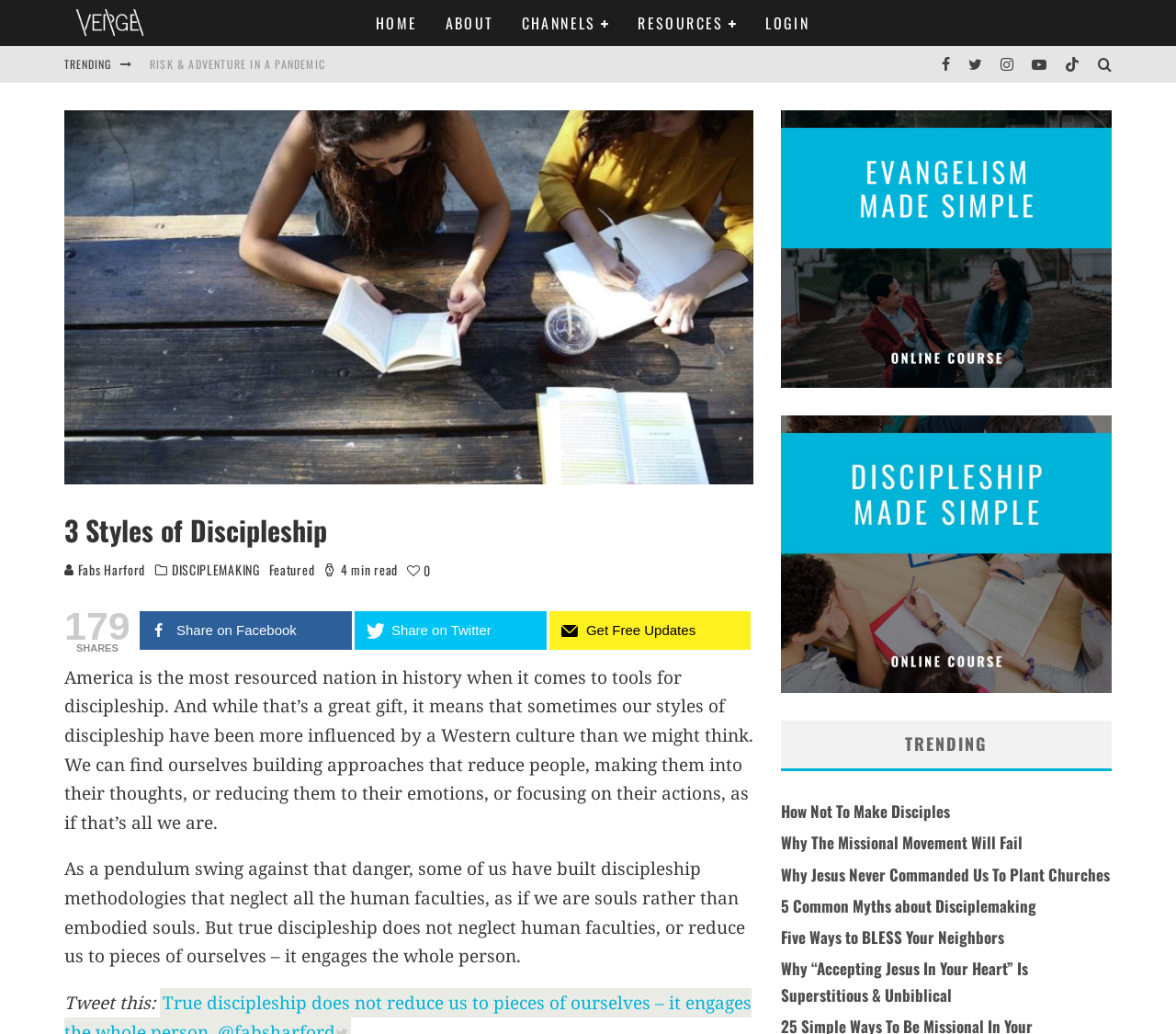How many minutes does it take to read the article '3 Styles of Discipleship'?
Refer to the image and give a detailed response to the question.

I found the text '4 min read' near the link 'Fabs Harford', which suggests that the article '3 Styles of Discipleship' takes 4 minutes to read.